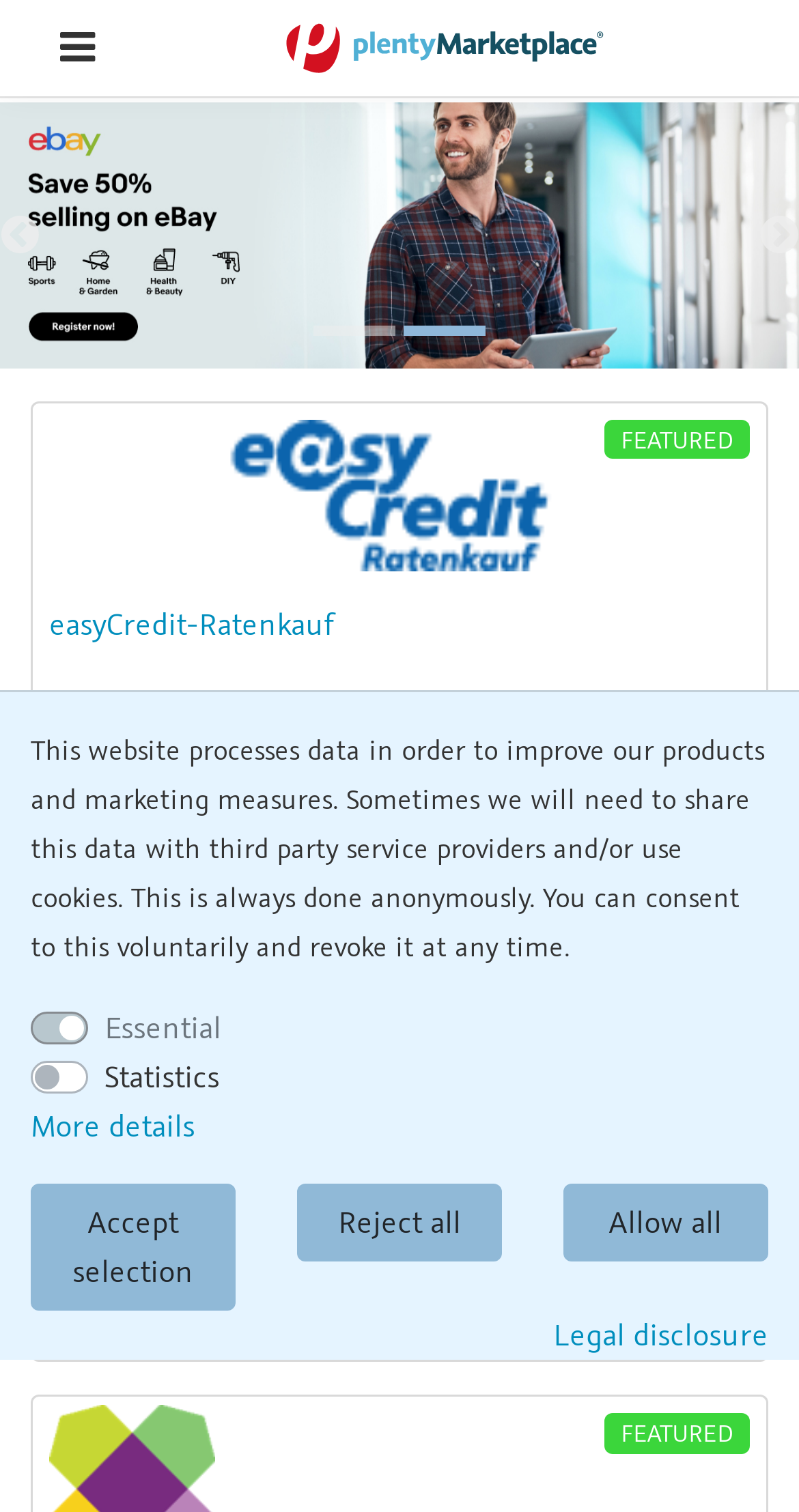Please identify the bounding box coordinates of the region to click in order to complete the task: "Explore the plentyShop LTS plugin". The coordinates must be four float numbers between 0 and 1, specified as [left, top, right, bottom].

[0.062, 0.656, 0.594, 0.681]